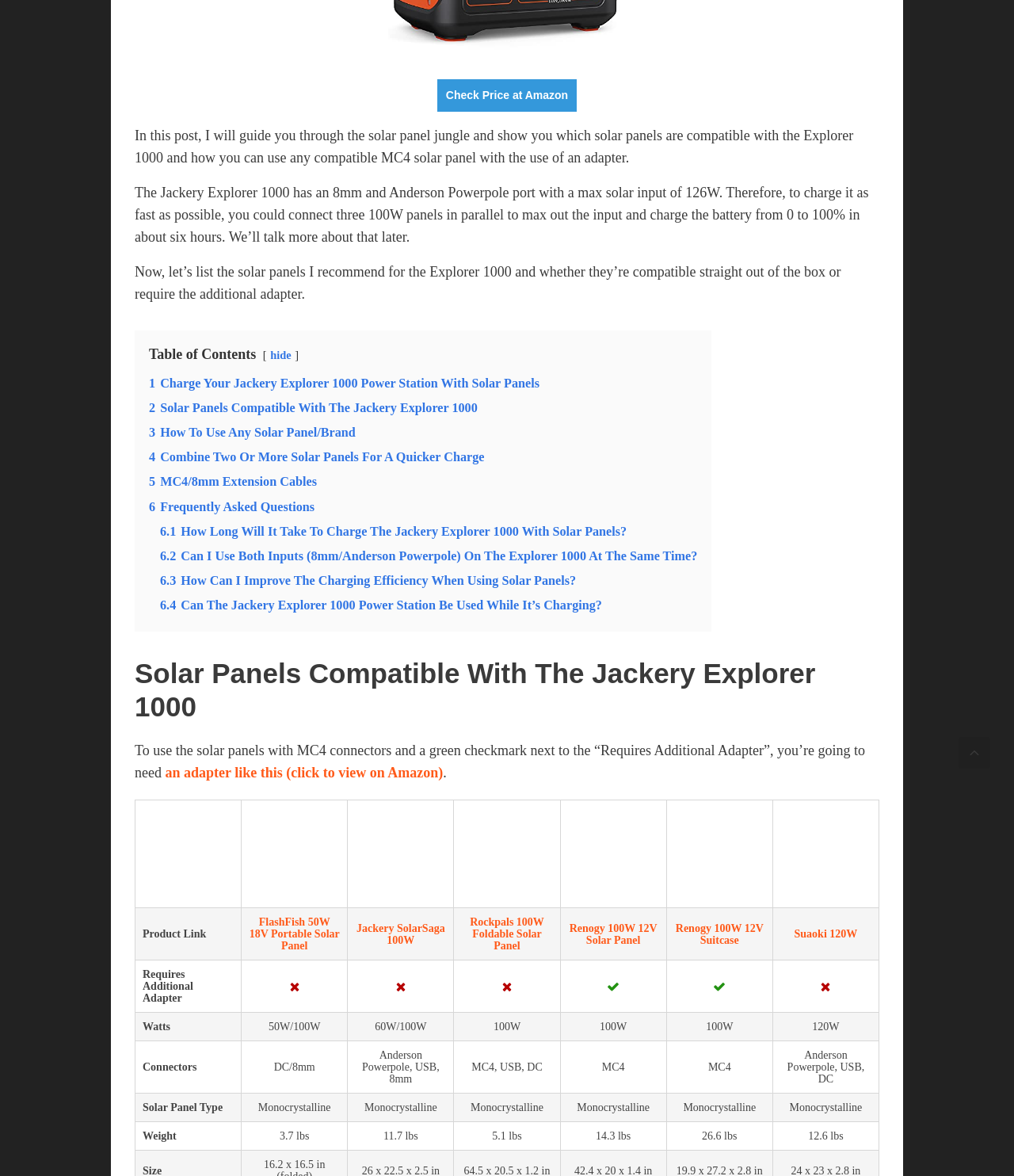Please respond in a single word or phrase: 
How long will it take to charge the Jackery Explorer 1000 with solar panels?

six hours